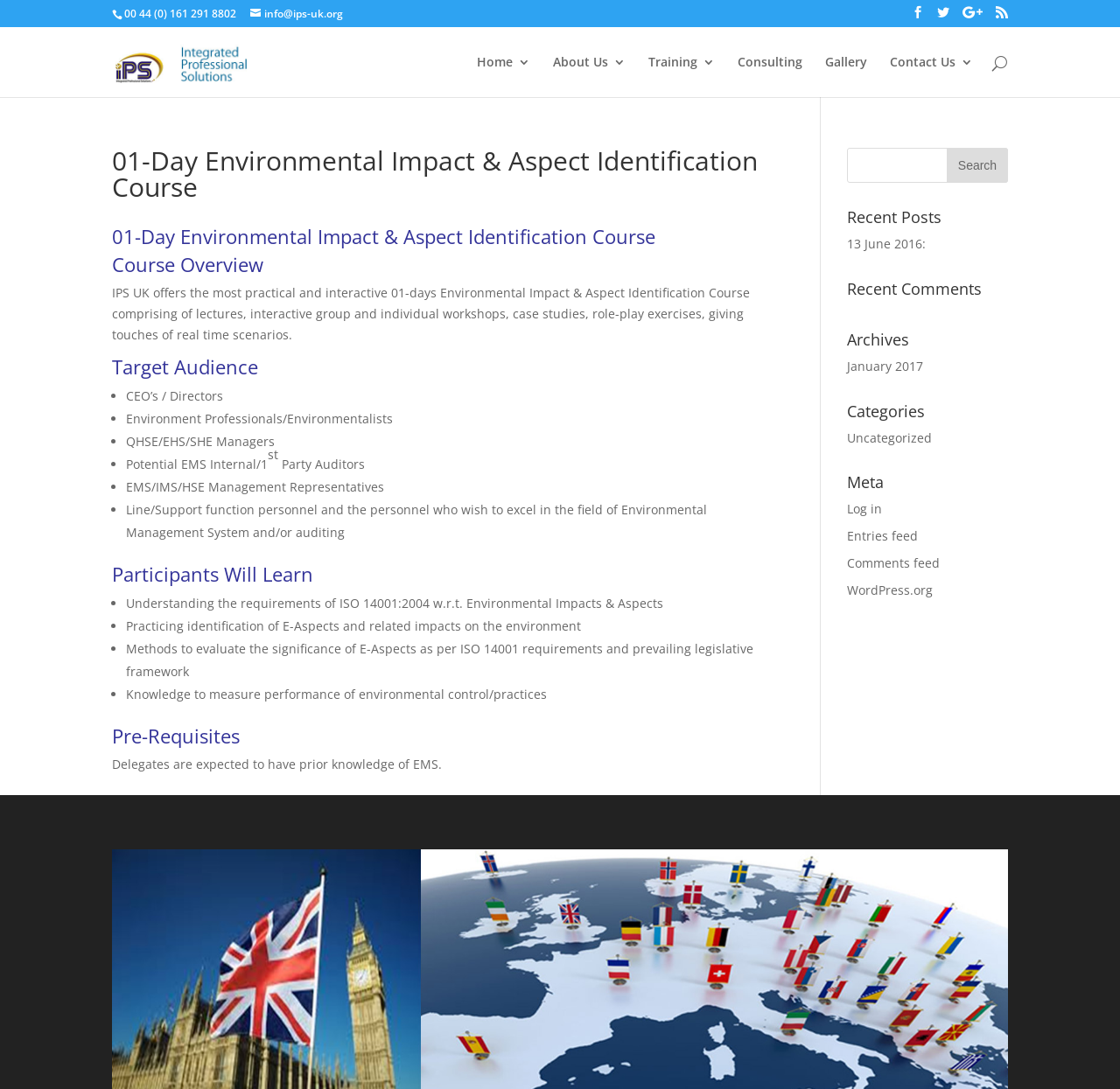Determine the bounding box coordinates of the element's region needed to click to follow the instruction: "Become a Redbud member". Provide these coordinates as four float numbers between 0 and 1, formatted as [left, top, right, bottom].

None